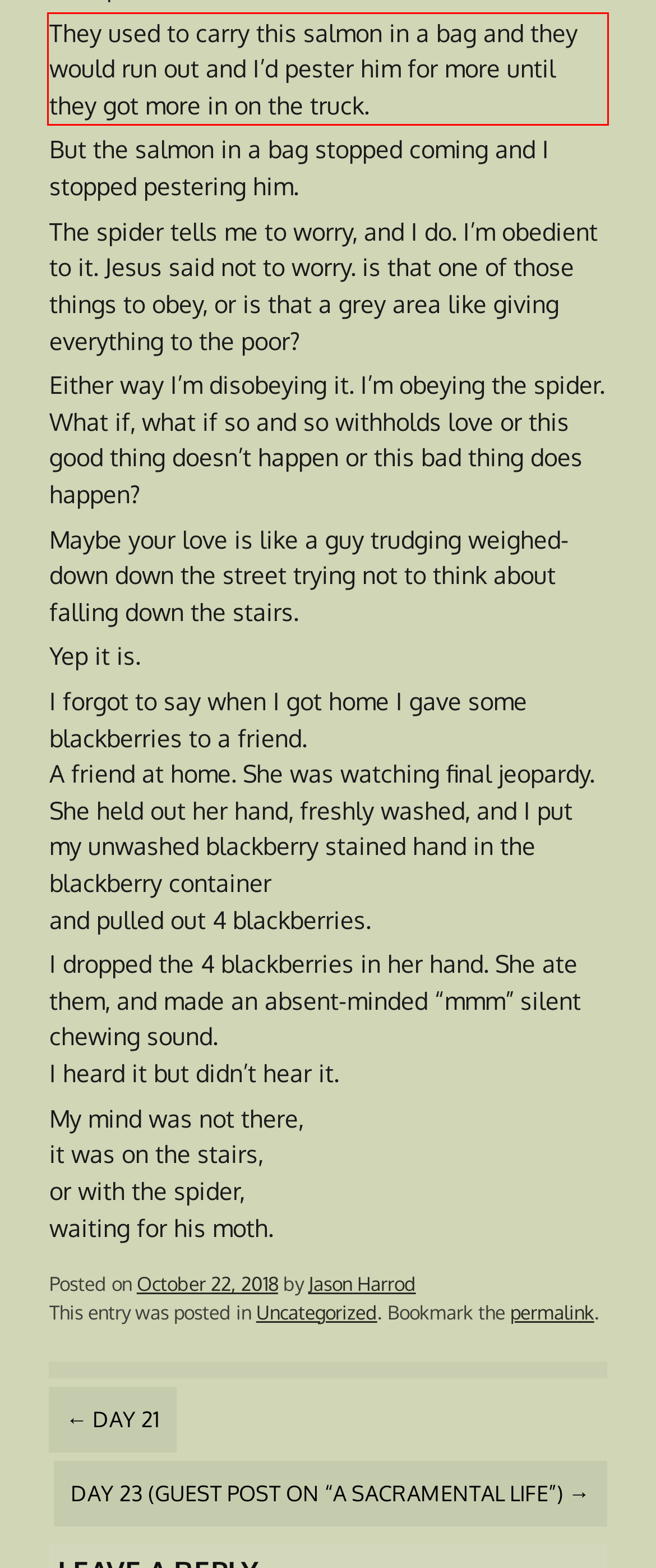You are presented with a screenshot containing a red rectangle. Extract the text found inside this red bounding box.

They used to carry this salmon in a bag and they would run out and I’d pester him for more until they got more in on the truck.